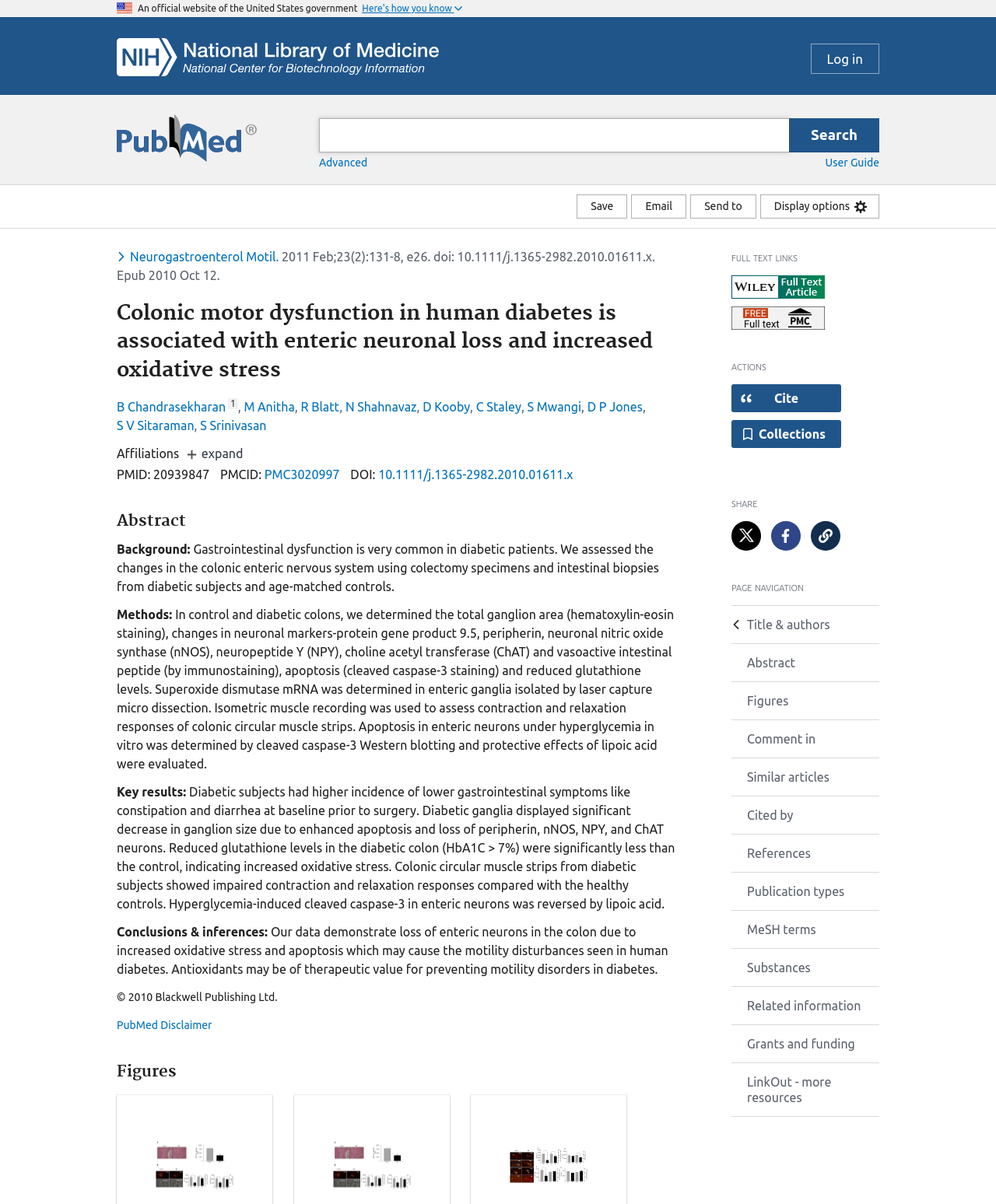What is the publication date of the article?
Using the image as a reference, answer the question in detail.

The publication date of the article is mentioned below the title, which is 2011 Feb, and it is also mentioned that it was published online on 2010 Oct 12.